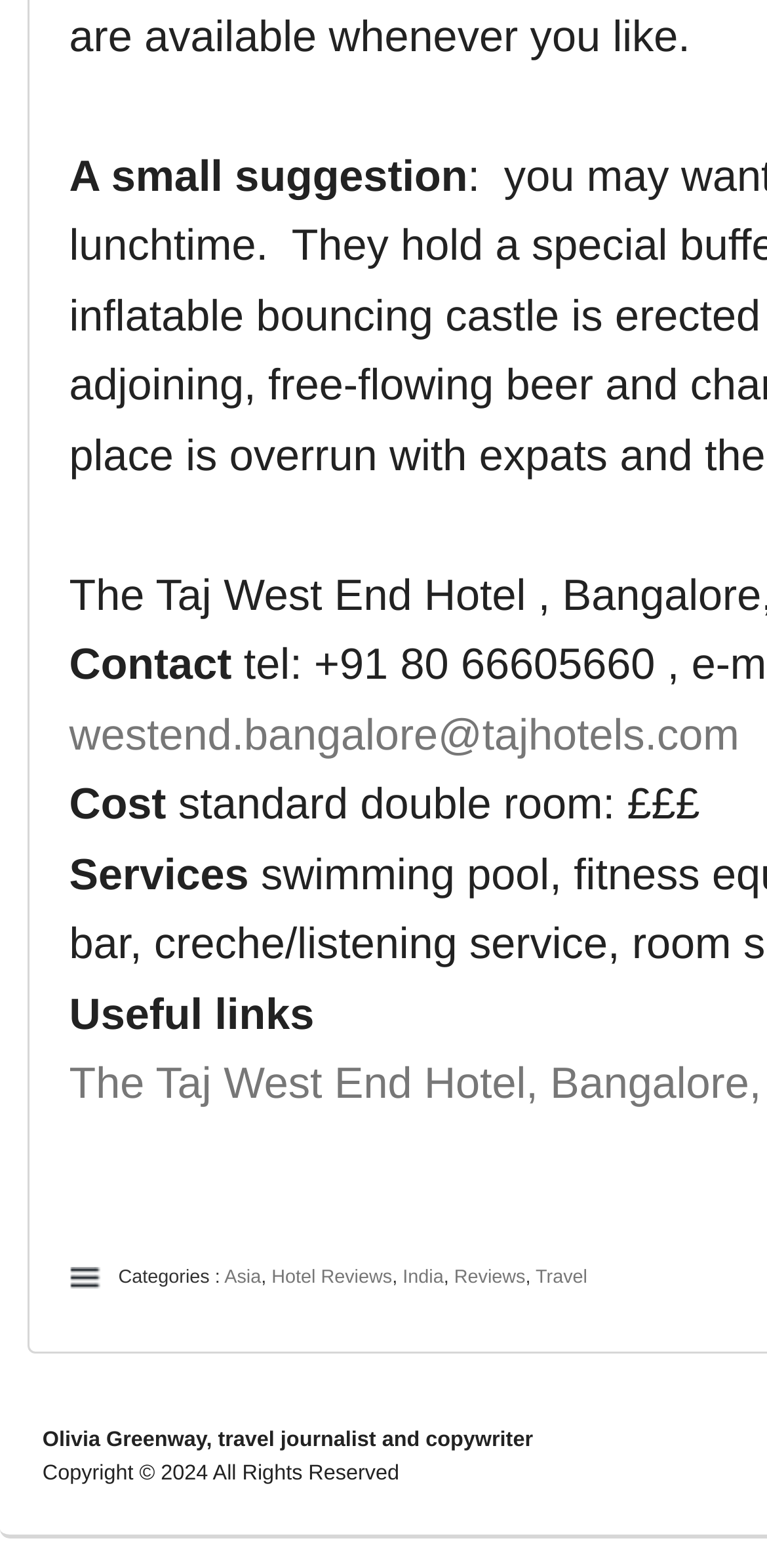What is the cost of a standard double room?
Give a detailed response to the question by analyzing the screenshot.

I found the cost by looking at the static text 'standard double room: £££' which is located below the 'Cost' static text.